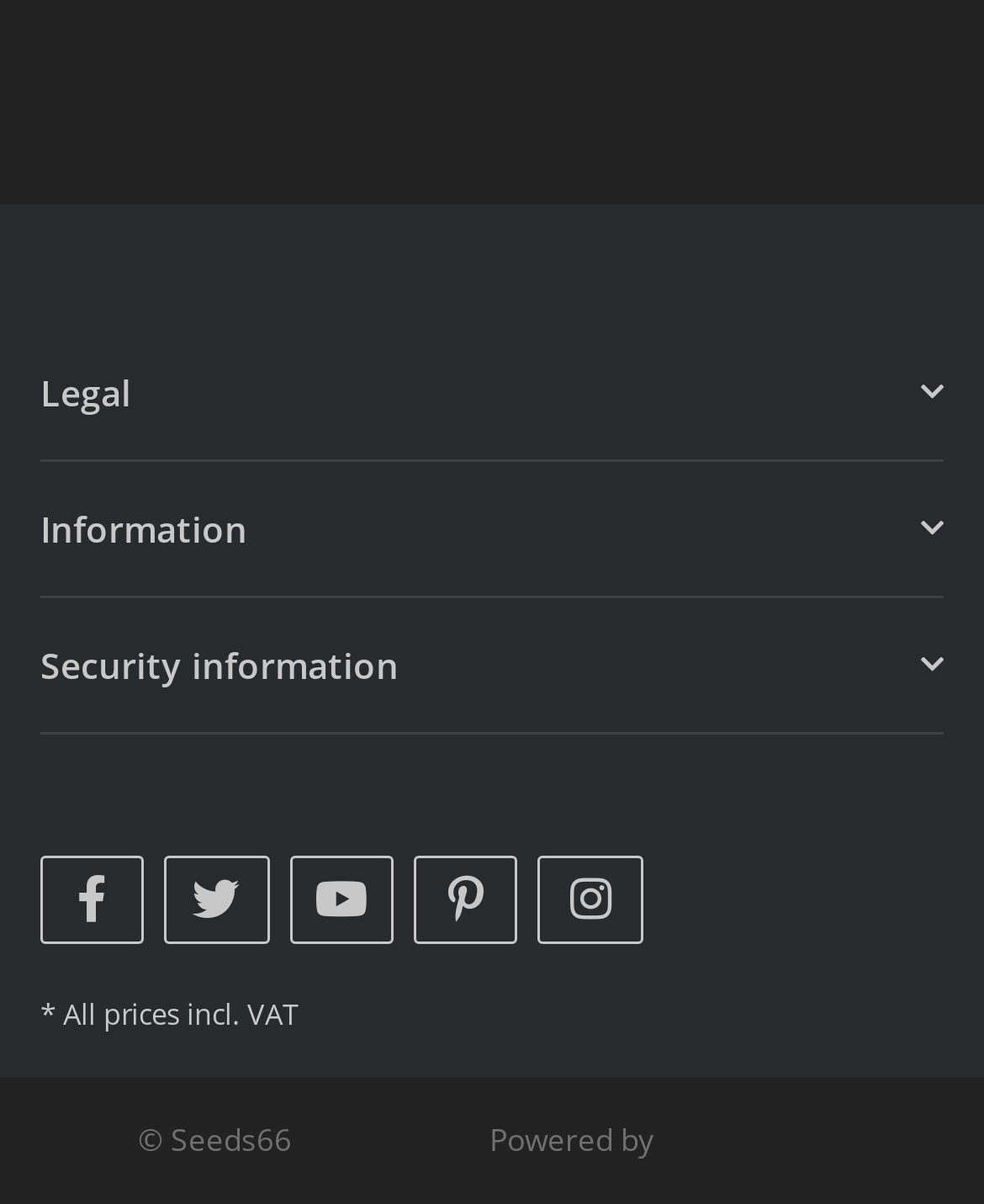Using the information from the screenshot, answer the following question thoroughly:
What social media platforms can you visit?

The links at the bottom of the webpage, labeled 'visit us on Facebook', 'visit us on Twitter', 'visit us on YouTube', 'visit us on Pinterest', and 'visit us on Instagram', indicate that the website has a presence on these five social media platforms.